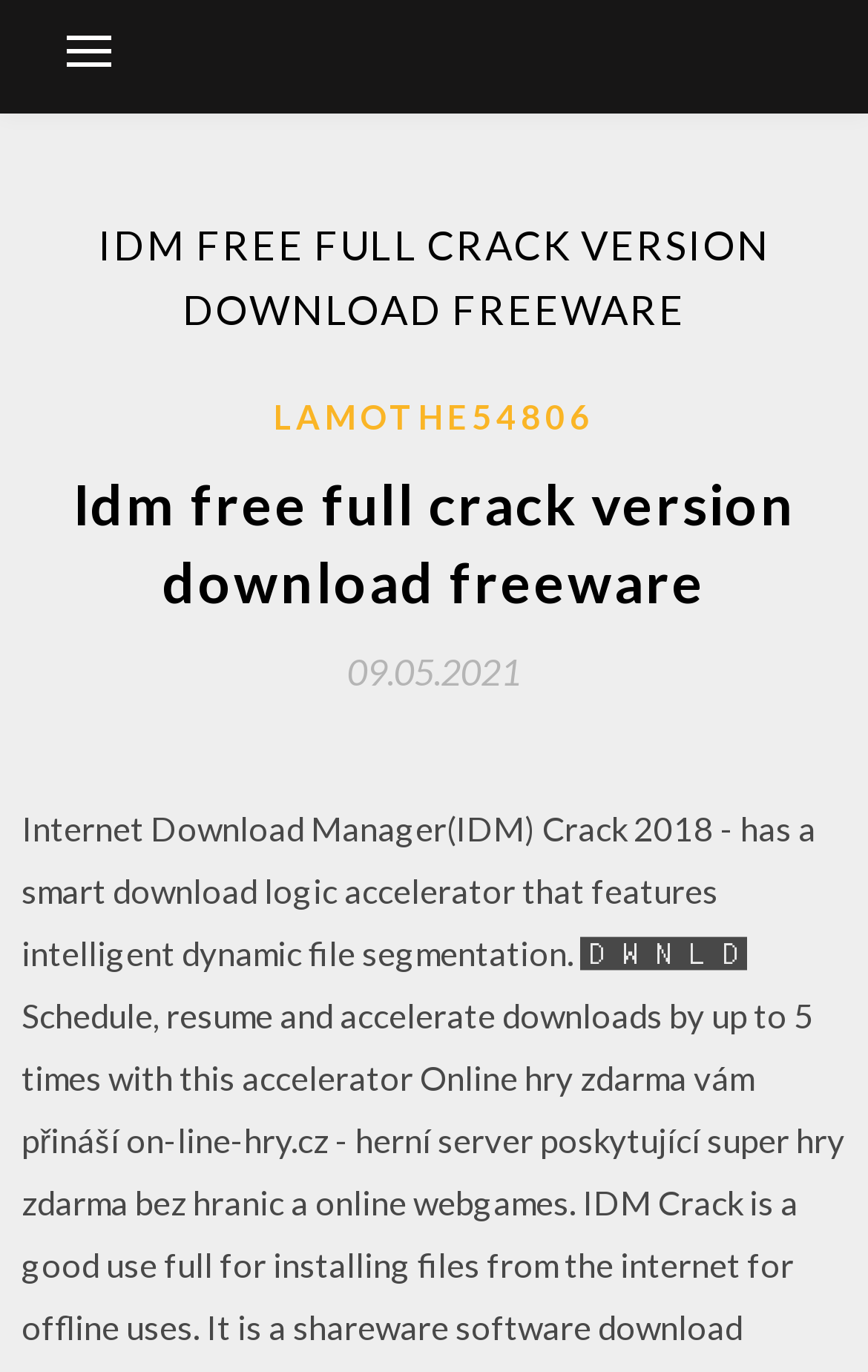Please provide a short answer using a single word or phrase for the question:
What is the name of the software being discussed?

IDM